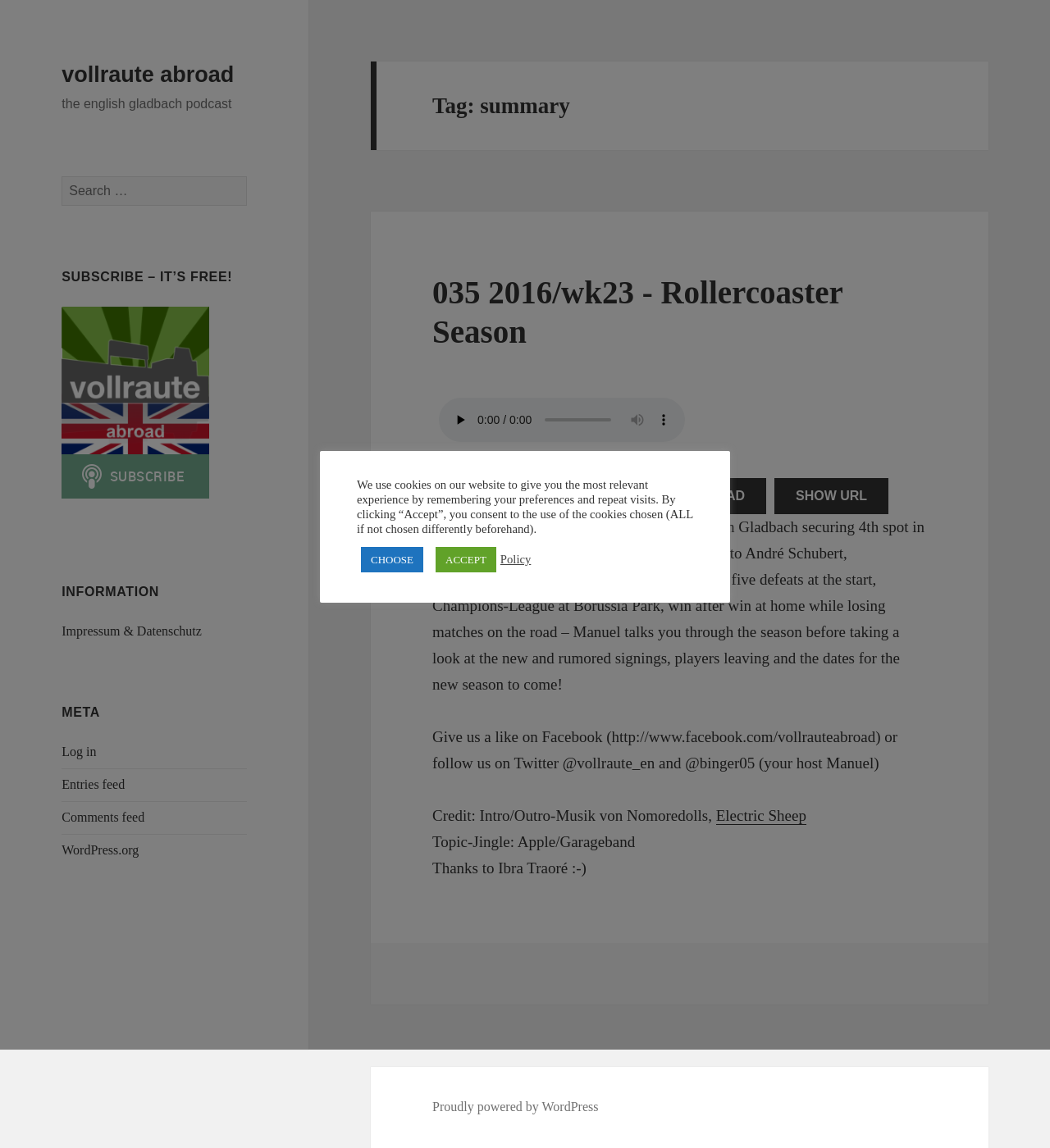How many links are there in the INFORMATION section?
Refer to the image and provide a concise answer in one word or phrase.

1